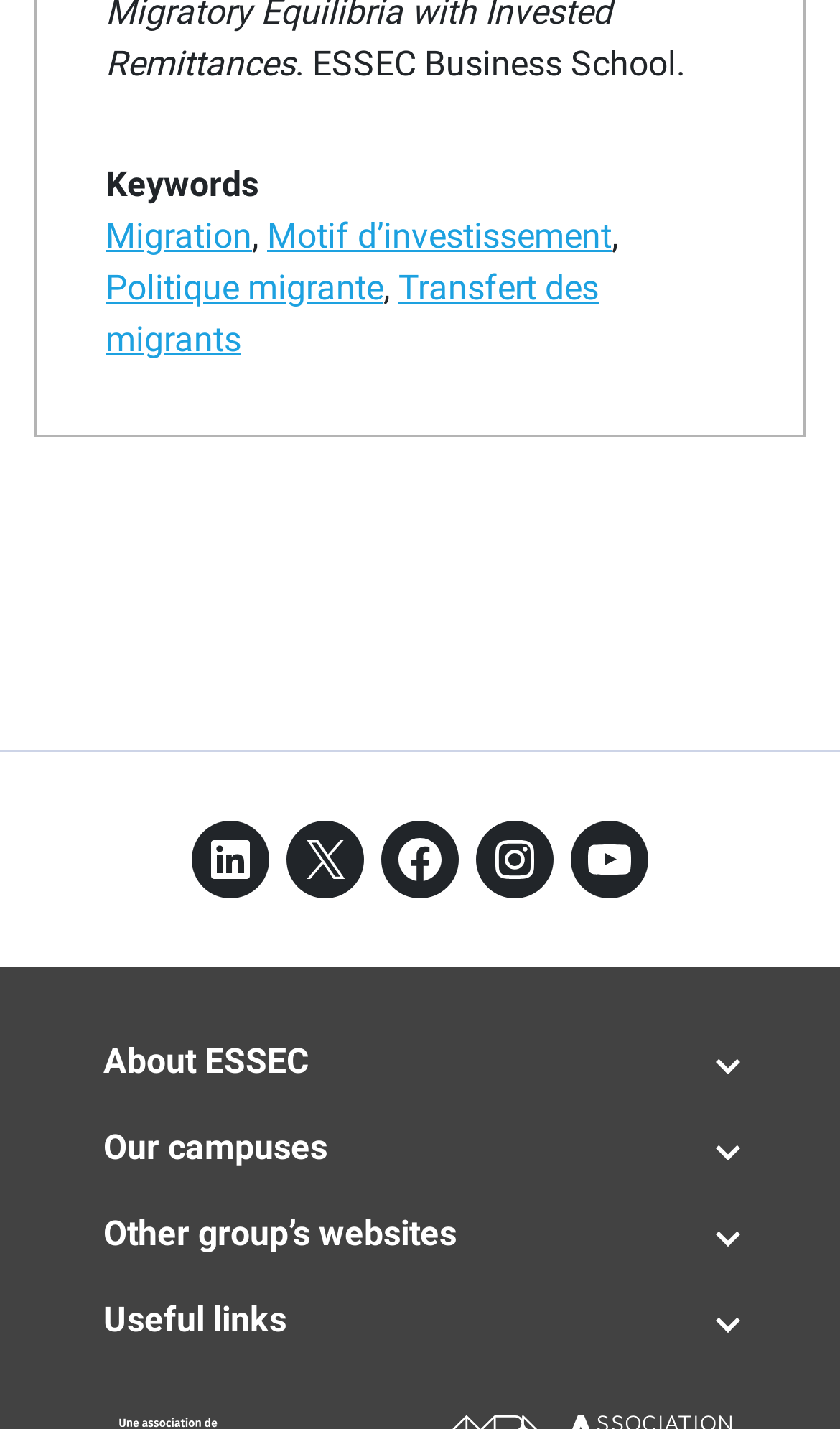Predict the bounding box of the UI element that fits this description: "Privacy Policy".

None